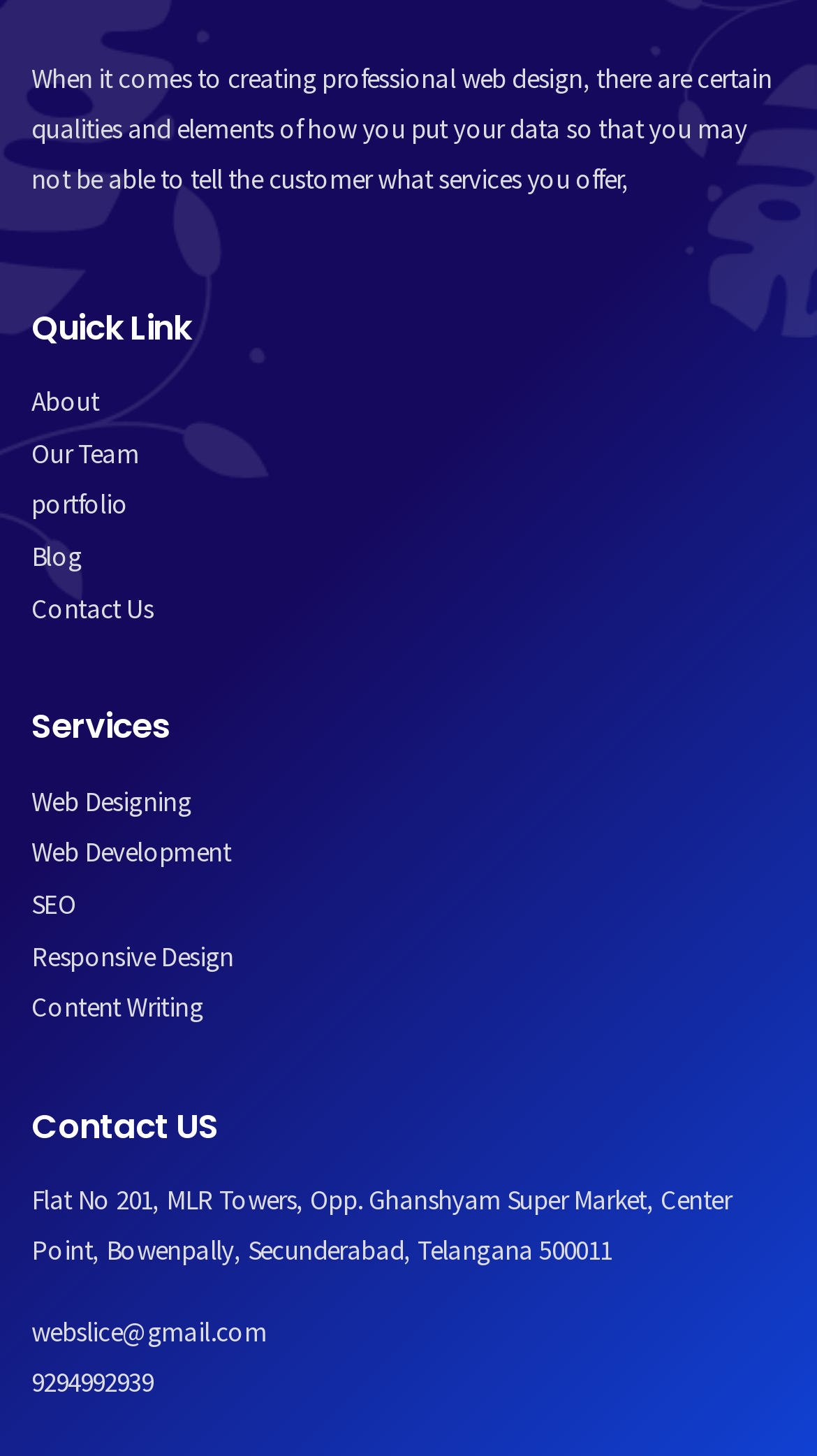From the webpage screenshot, predict the bounding box of the UI element that matches this description: "Contact Us".

[0.038, 0.406, 0.187, 0.43]